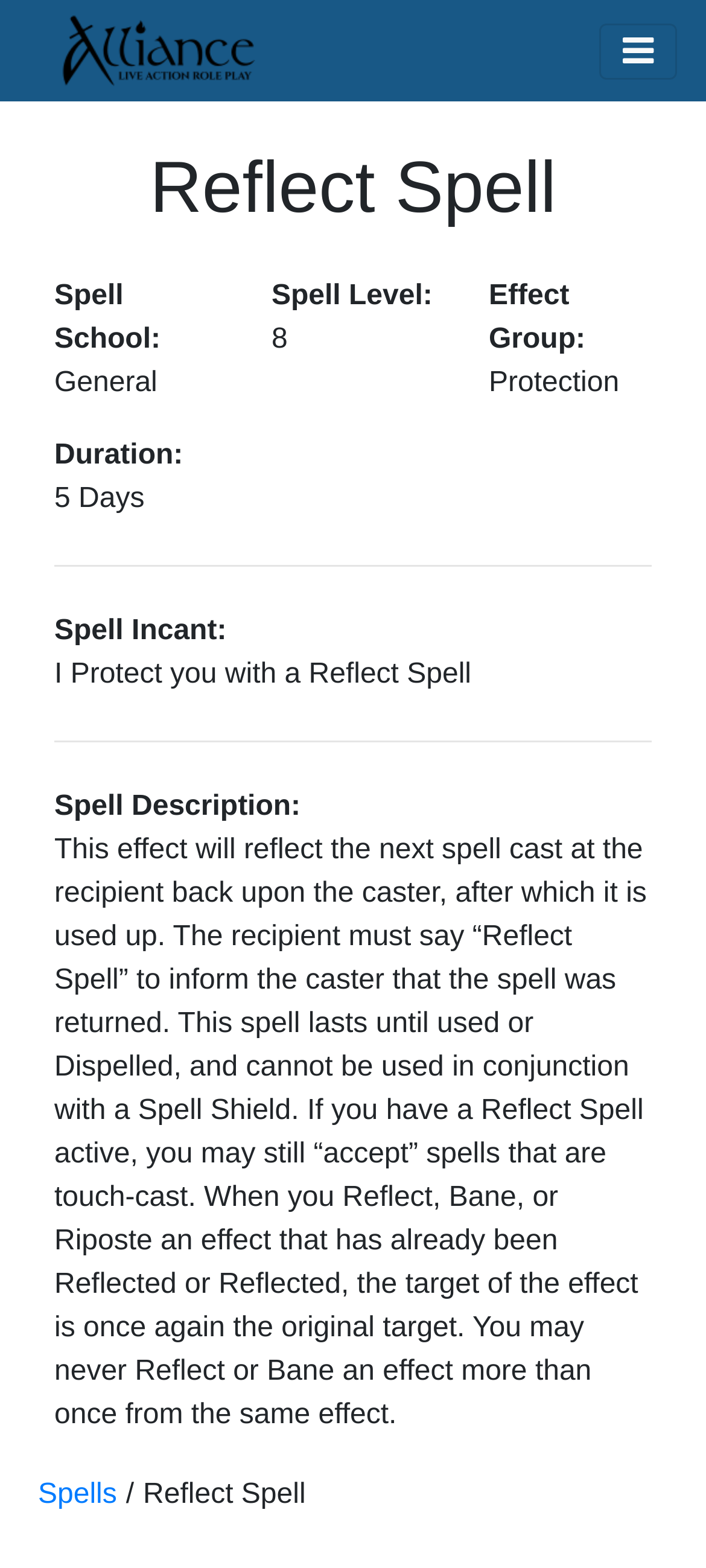What is the name of the spell?
Please answer the question with a single word or phrase, referencing the image.

Reflect Spell